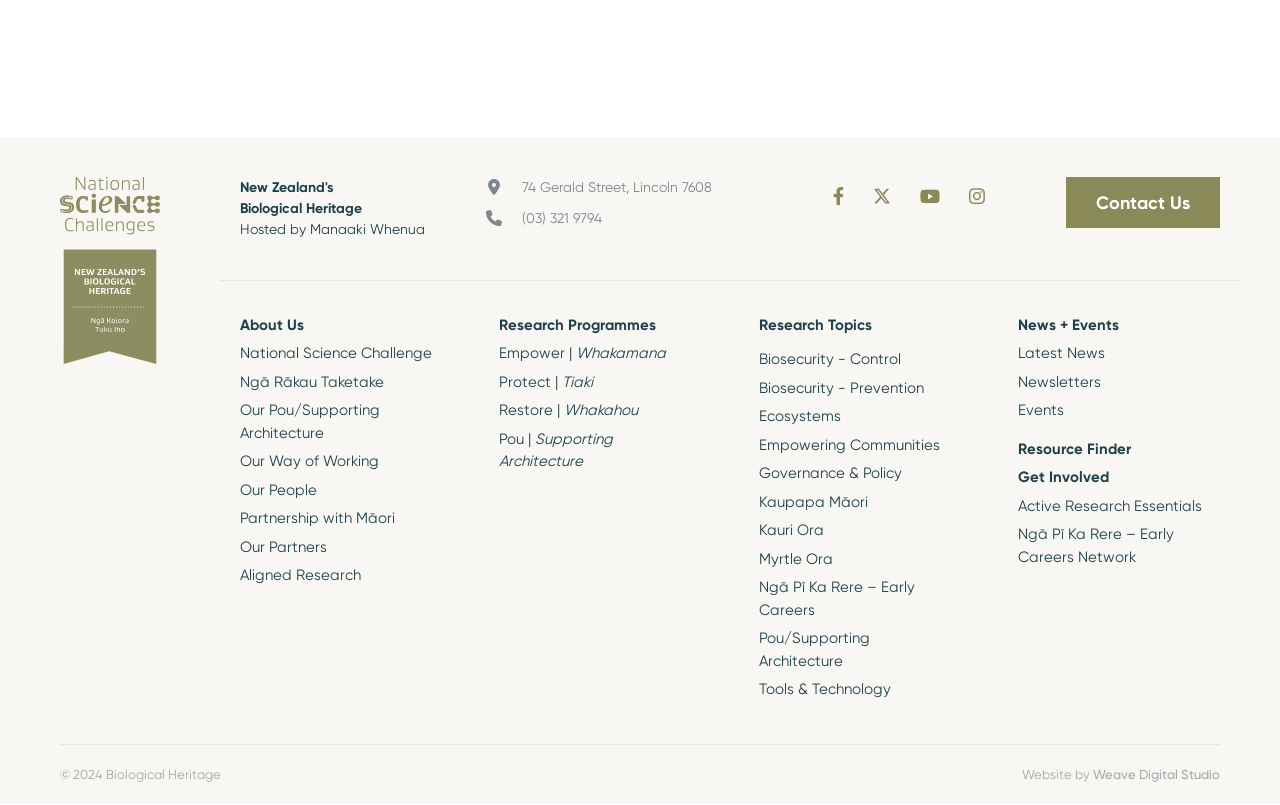Specify the bounding box coordinates of the area to click in order to execute this command: 'View About Us page'. The coordinates should consist of four float numbers ranging from 0 to 1, and should be formatted as [left, top, right, bottom].

[0.188, 0.386, 0.338, 0.421]